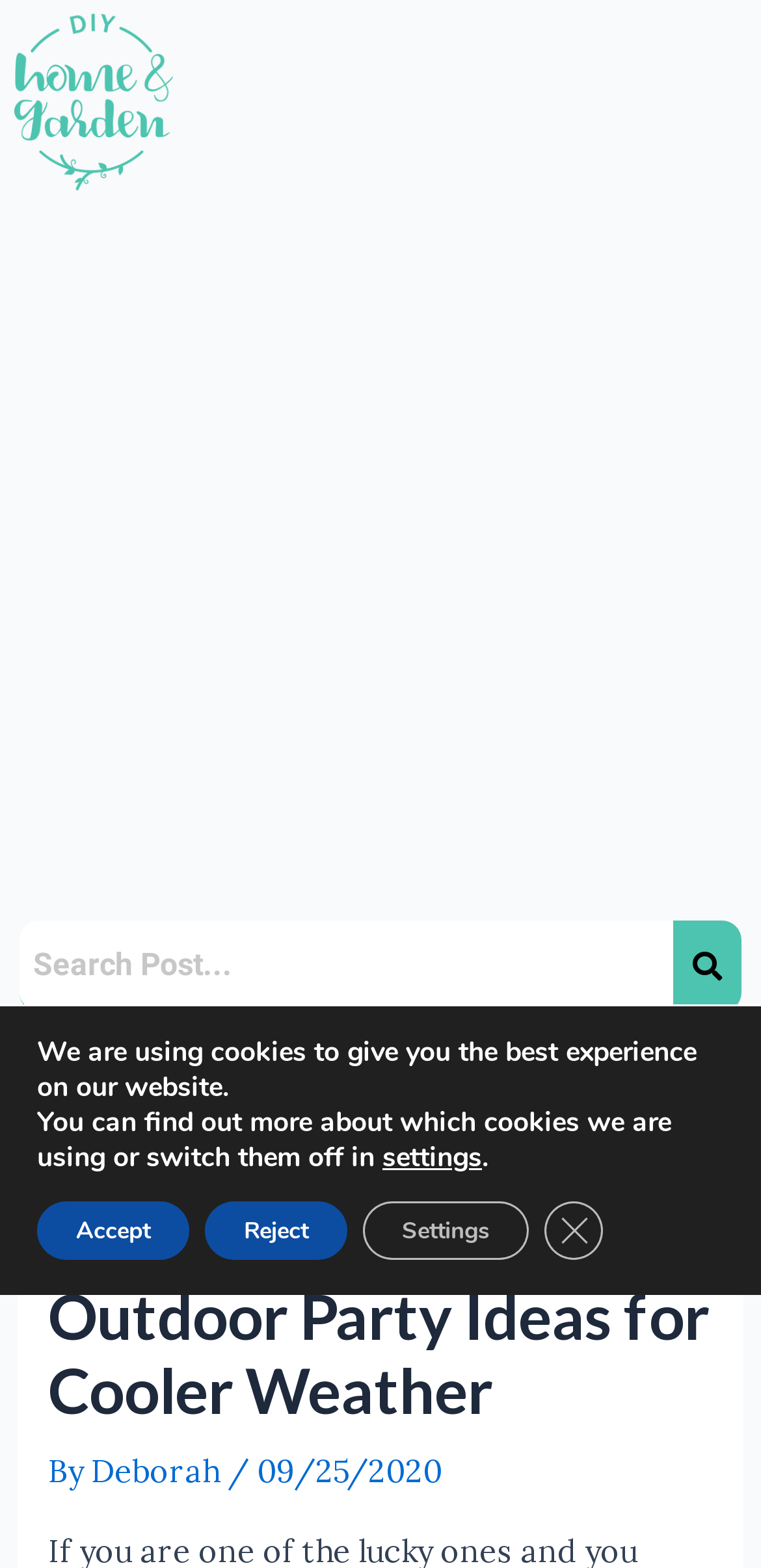Can you find and generate the webpage's heading?

Outdoor Party Ideas for Cooler Weather